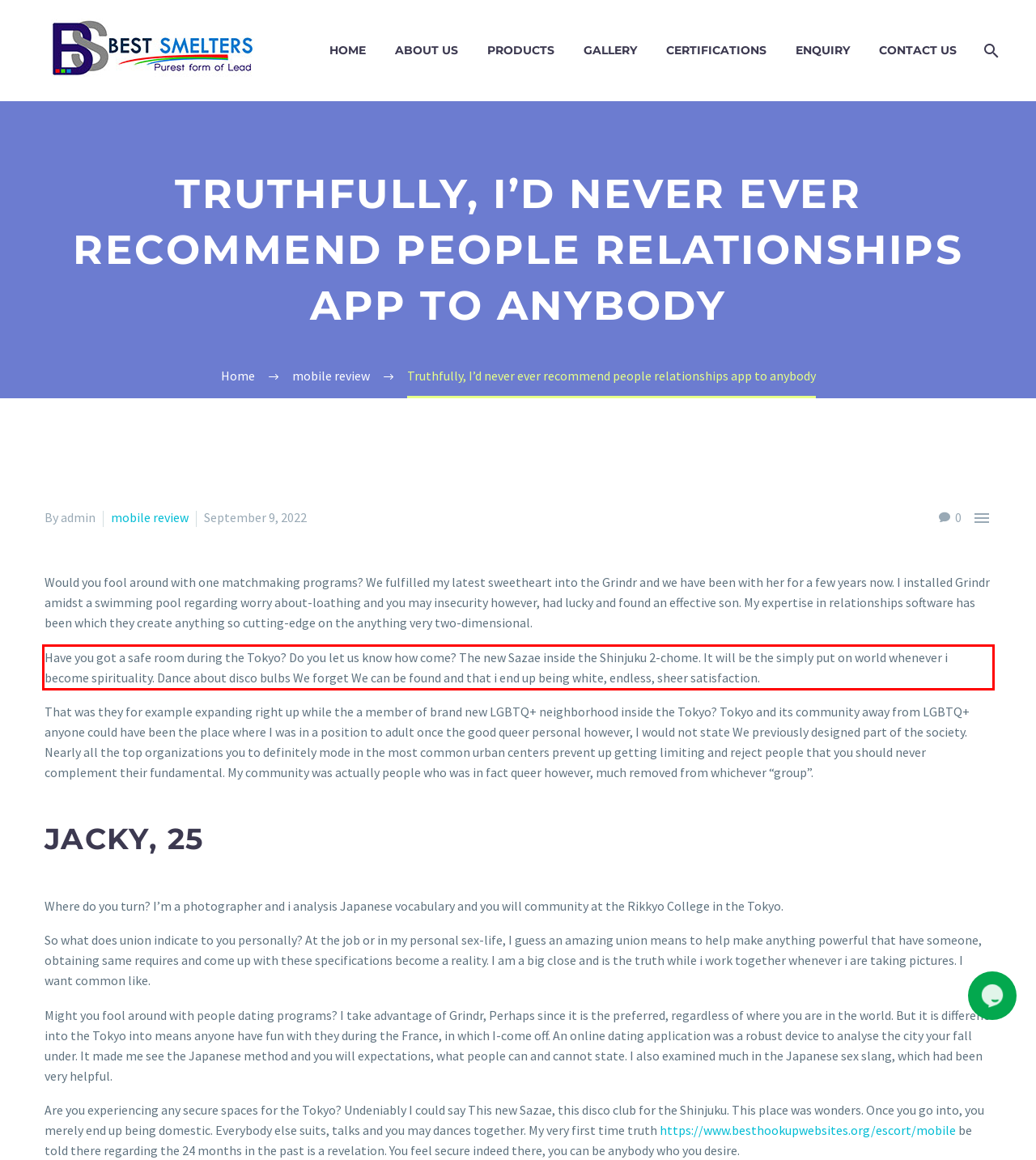Review the webpage screenshot provided, and perform OCR to extract the text from the red bounding box.

Have you got a safe room during the Tokyo? Do you let us know how come? The new Sazae inside the Shinjuku 2-chome. It will be the simply put on world whenever i become spirituality. Dance about disco bulbs We forget We can be found and that i end up being white, endless, sheer satisfaction.